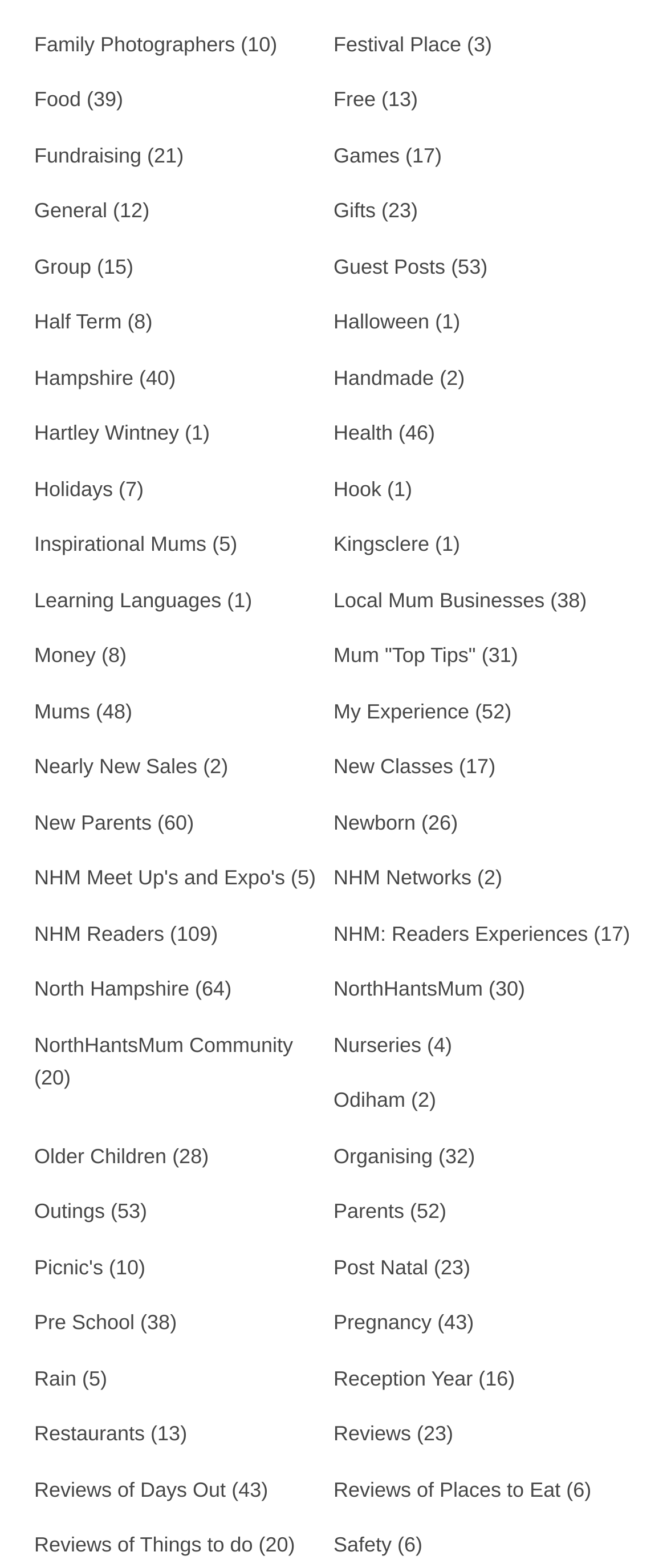Is there a category for 'Food' on this webpage? Based on the image, give a response in one word or a short phrase.

Yes